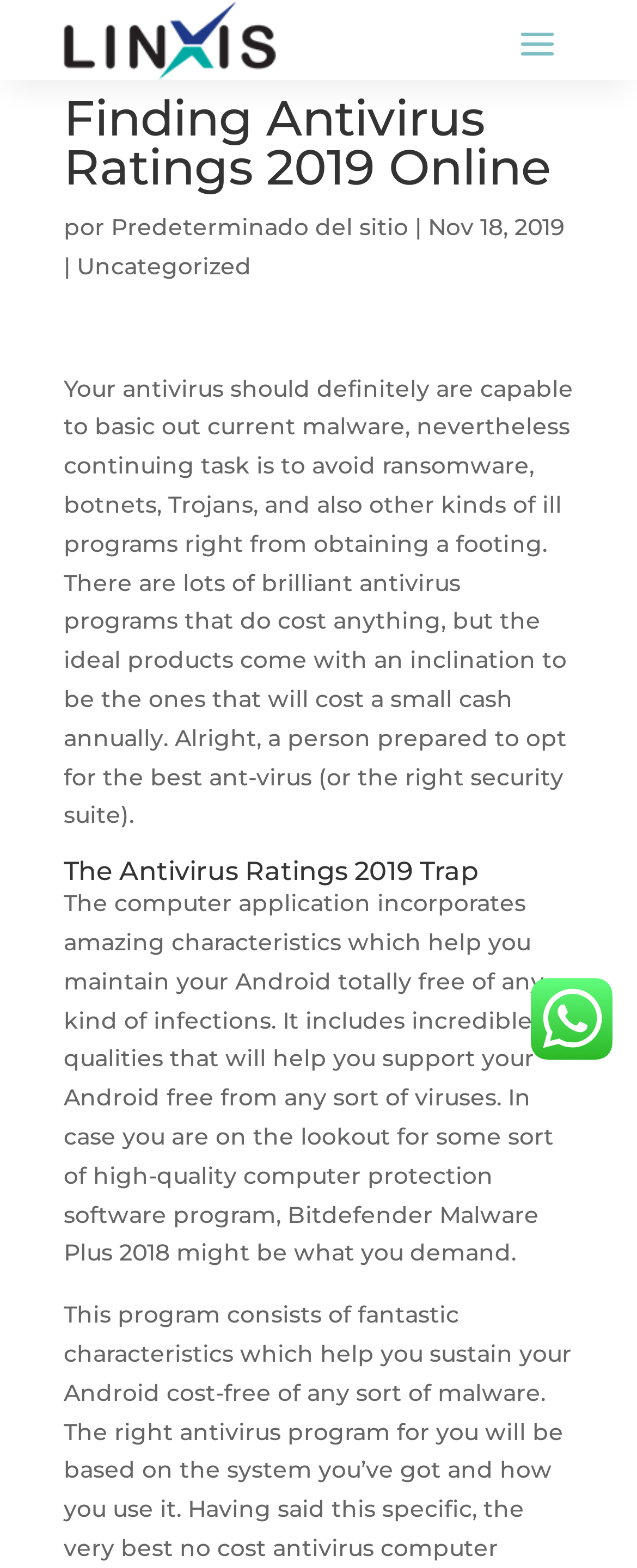Is there an image in the article?
Based on the image content, provide your answer in one word or a short phrase.

Yes